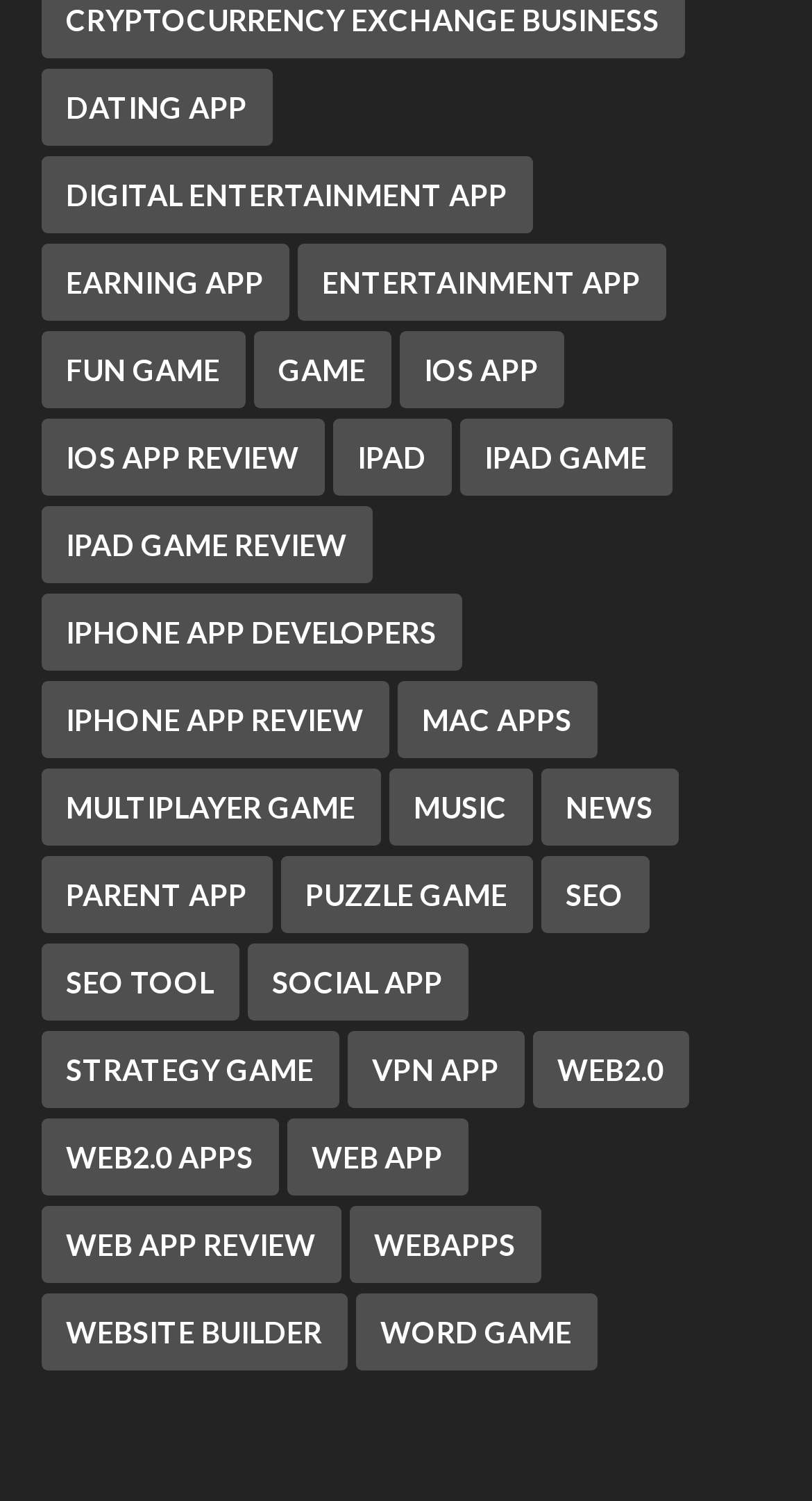What is the category of 'VPN app'?
Based on the screenshot, answer the question with a single word or phrase.

App